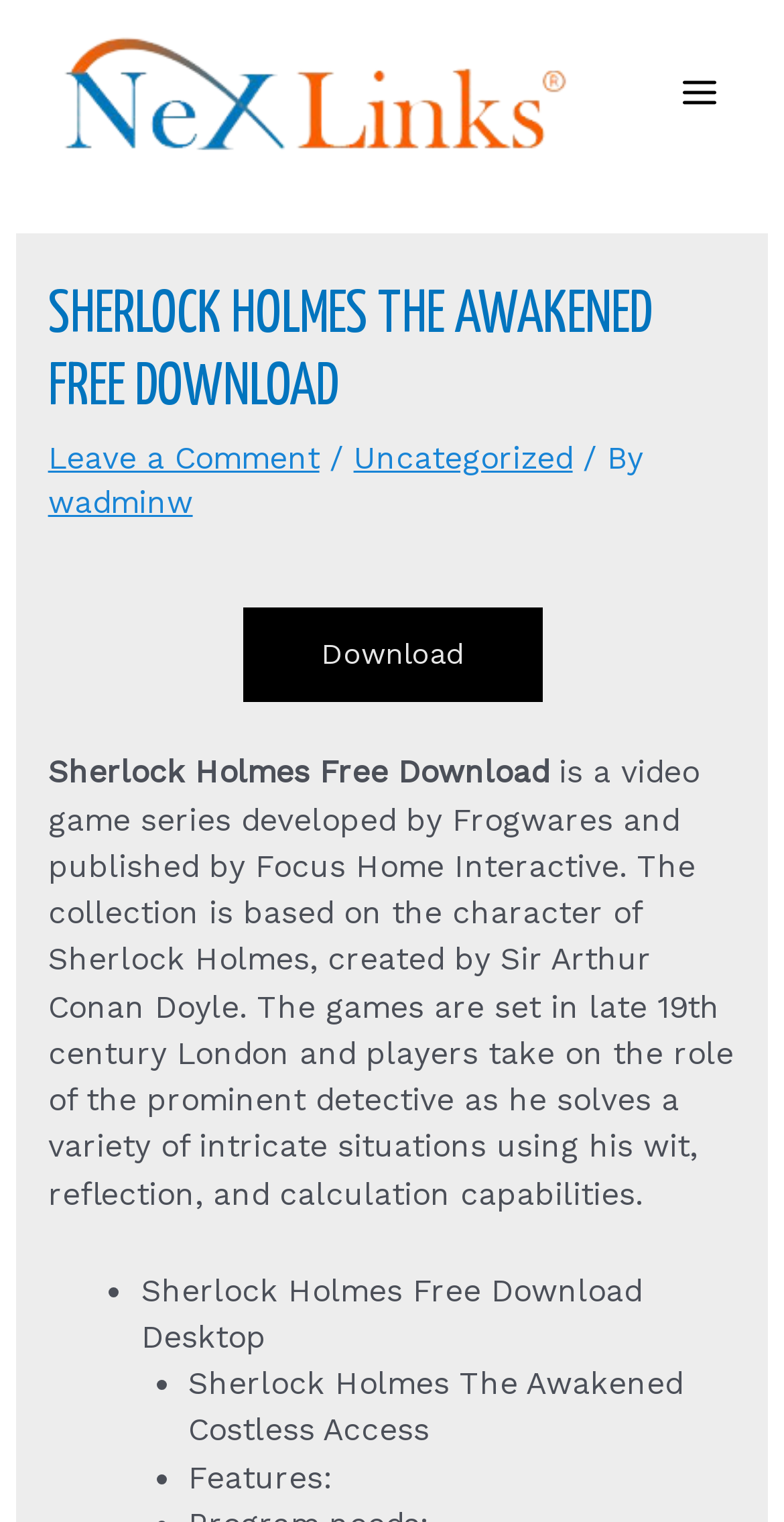Provide a short answer using a single word or phrase for the following question: 
What is the name of the video game series?

Sherlock Holmes